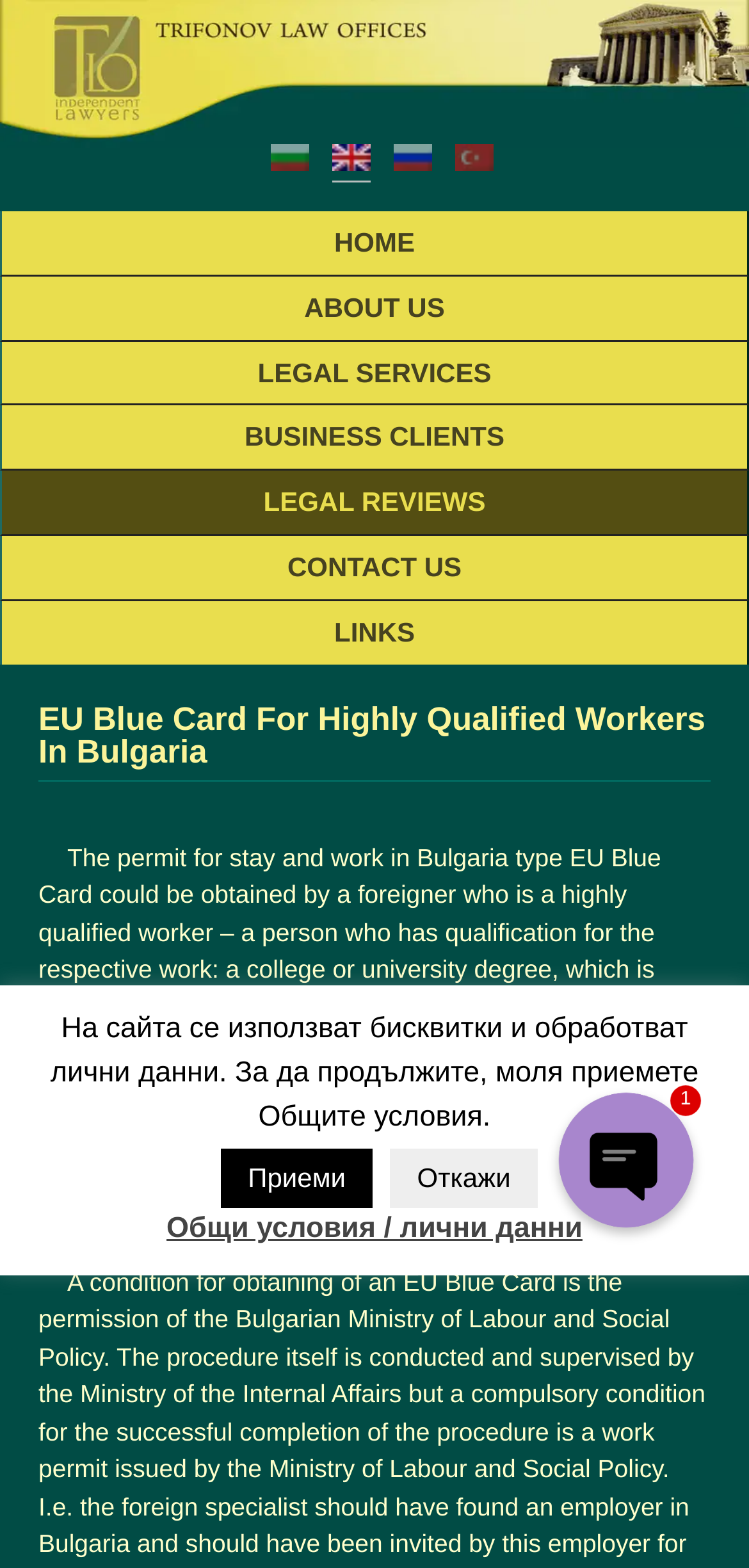Please determine the bounding box coordinates of the element to click in order to execute the following instruction: "read terms and privacy". The coordinates should be four float numbers between 0 and 1, specified as [left, top, right, bottom].

None